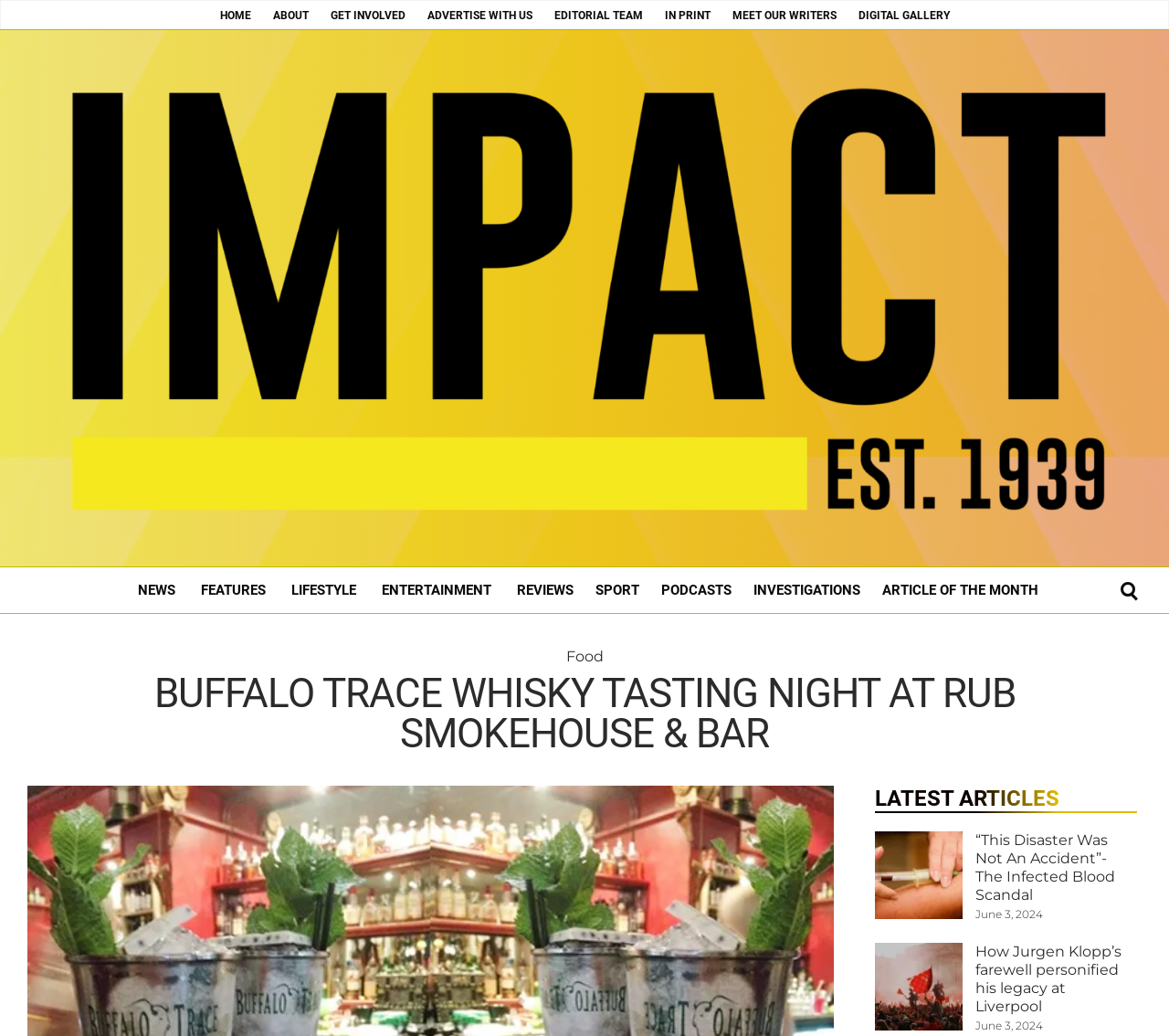Please find and provide the title of the webpage.

BUFFALO TRACE WHISKY TASTING NIGHT AT RUB SMOKEHOUSE & BAR